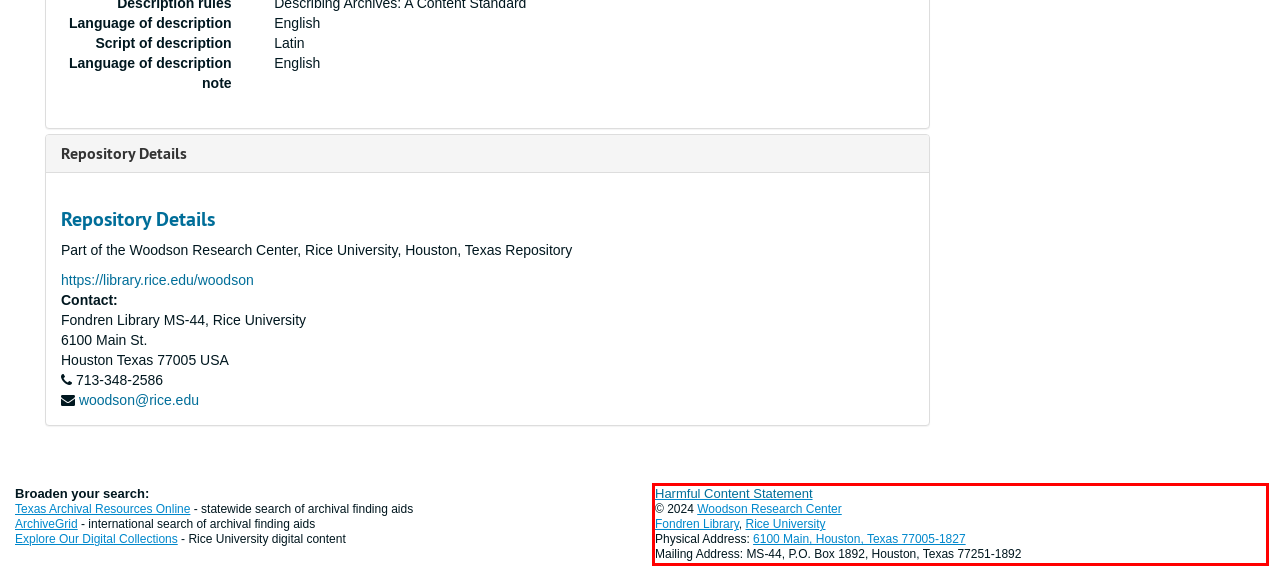You are looking at a screenshot of a webpage with a red rectangle bounding box. Use OCR to identify and extract the text content found inside this red bounding box.

Harmful Content Statement © 2024 Woodson Research Center Fondren Library, Rice University Physical Address: 6100 Main, Houston, Texas 77005-1827 Mailing Address: MS-44, P.O. Box 1892, Houston, Texas 77251-1892